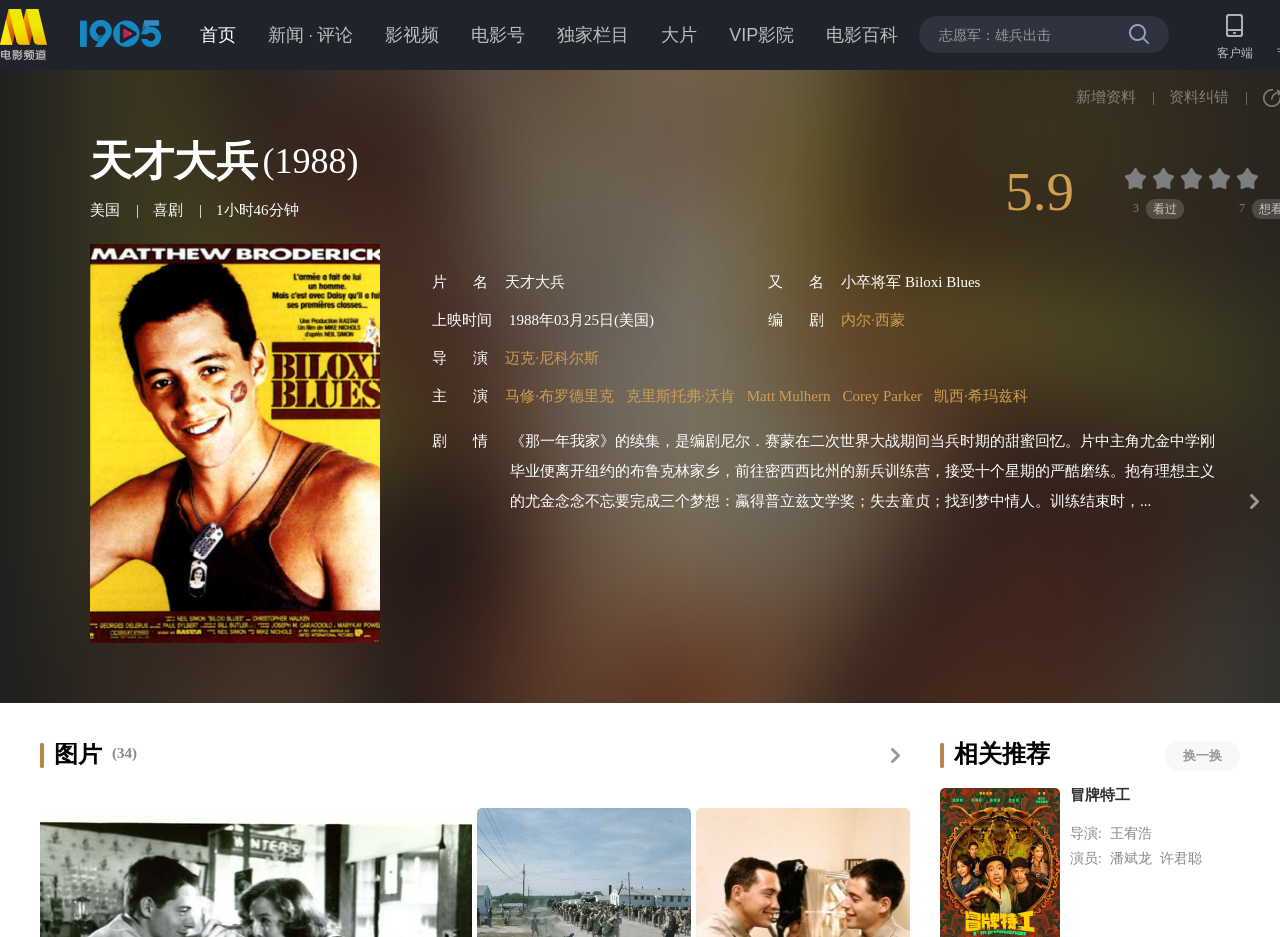How many images are there in the movie gallery?
Based on the image, answer the question with as much detail as possible.

I found the number of images in the movie gallery by looking at the heading element with the text '图片 (34)' which indicates that there are 34 images in the gallery.